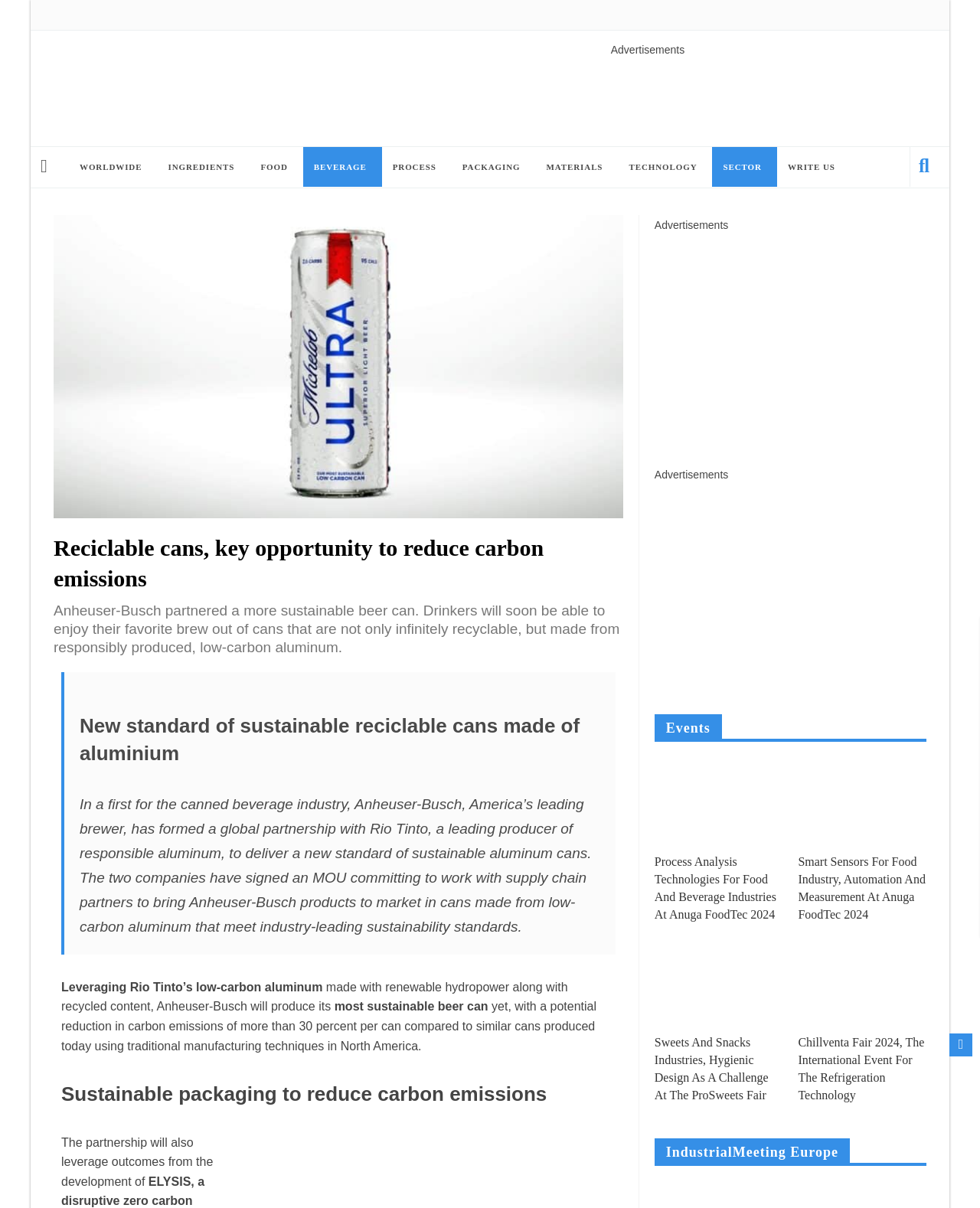Please respond in a single word or phrase: 
What is the name of the leading brewer partnering with Rio Tinto?

Anheuser-Busch